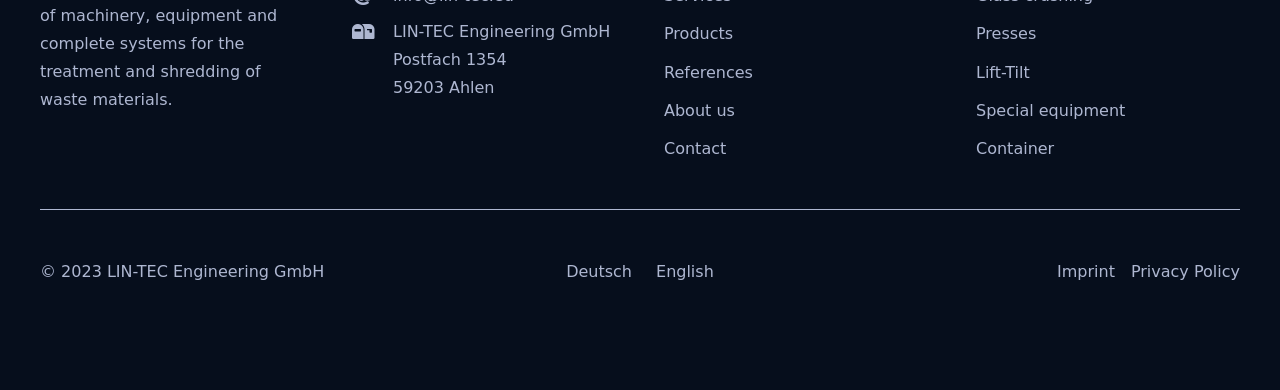Show the bounding box coordinates for the element that needs to be clicked to execute the following instruction: "Switch to English". Provide the coordinates in the form of four float numbers between 0 and 1, i.e., [left, top, right, bottom].

[0.513, 0.671, 0.558, 0.72]